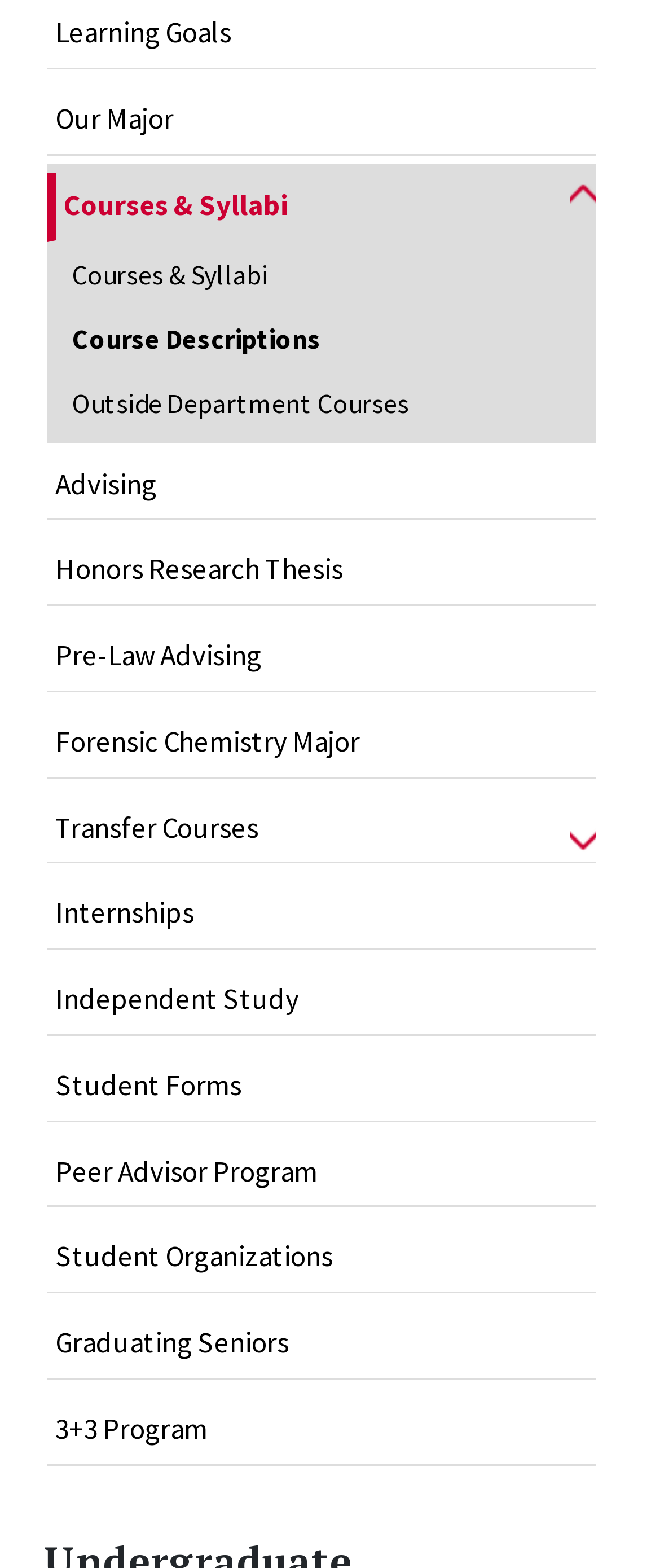Using the given description, provide the bounding box coordinates formatted as (top-left x, top-left y, bottom-right x, bottom-right y), with all values being floating point numbers between 0 and 1. Description: parent_node: Courses & Syllabi aria-label="ACCORDEONMENUCK_TOGGLER_LABEL"

[0.865, 0.11, 0.904, 0.153]